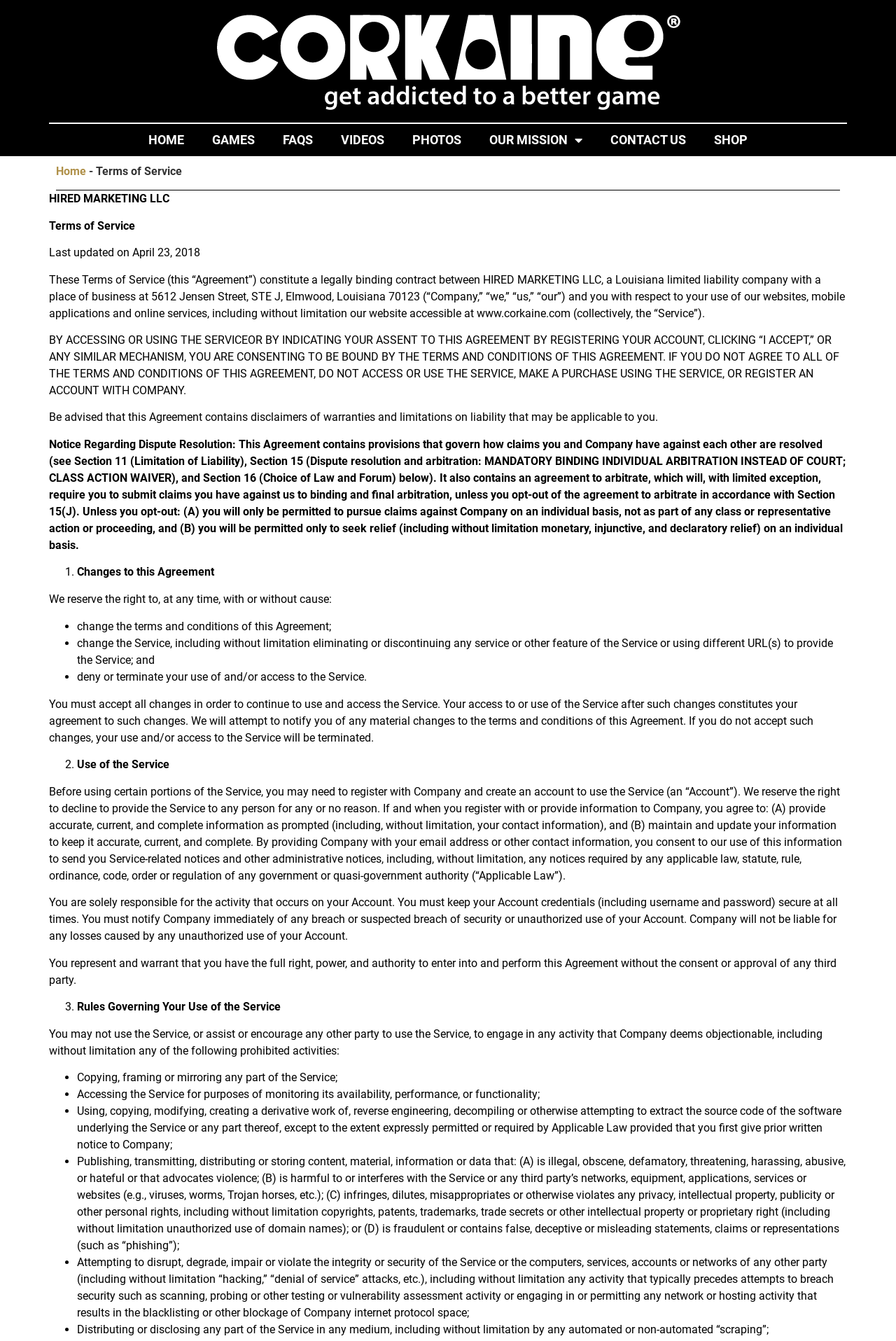How many links are in the navigation bar?
Can you offer a detailed and complete answer to this question?

I counted the number of link elements in the navigation bar, which are 'HOME', 'GAMES', 'FAQS', 'VIDEOS', 'PHOTOS', 'OUR MISSION', and 'CONTACT US'.